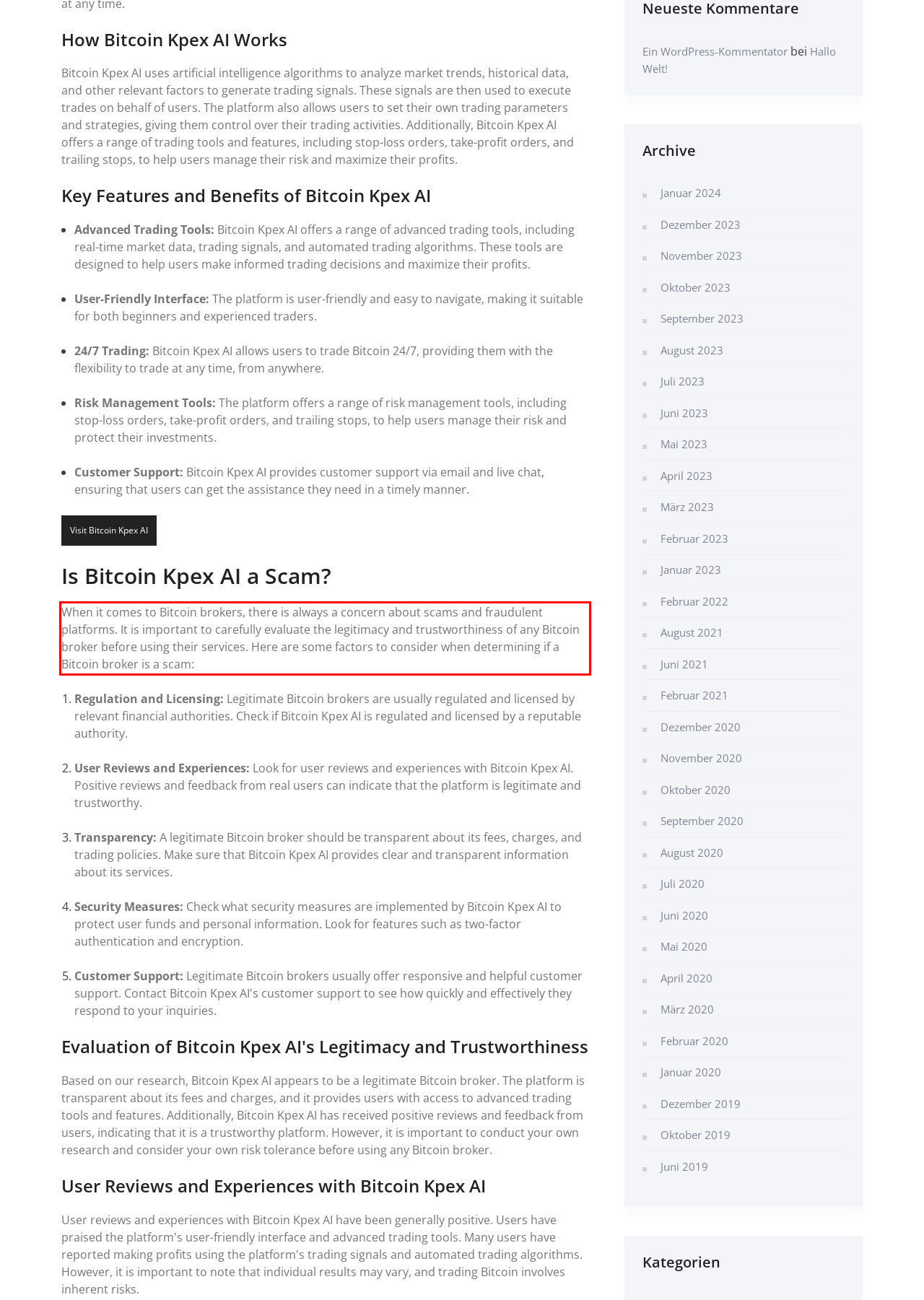You are presented with a webpage screenshot featuring a red bounding box. Perform OCR on the text inside the red bounding box and extract the content.

When it comes to Bitcoin brokers, there is always a concern about scams and fraudulent platforms. It is important to carefully evaluate the legitimacy and trustworthiness of any Bitcoin broker before using their services. Here are some factors to consider when determining if a Bitcoin broker is a scam: